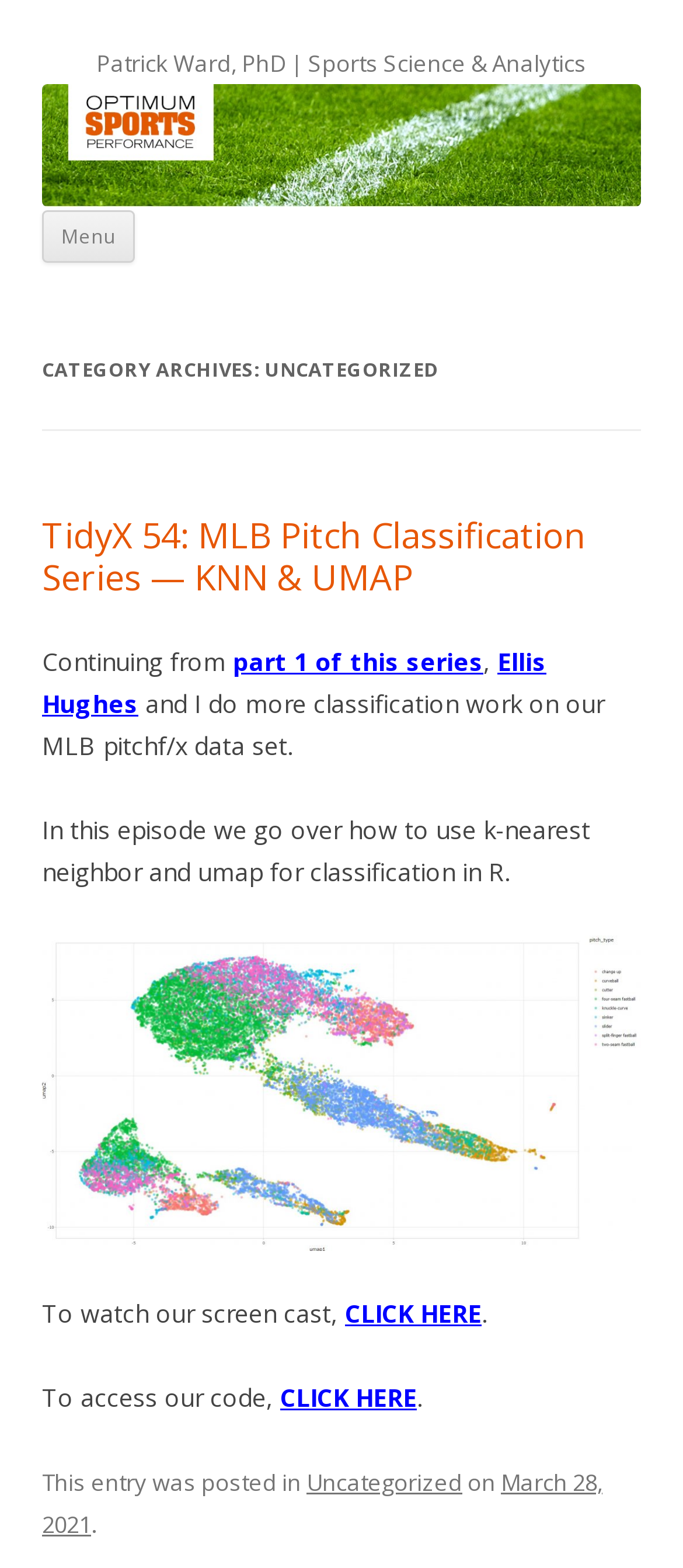Identify the bounding box of the UI element that matches this description: "Skip to content".

[0.197, 0.134, 0.449, 0.15]